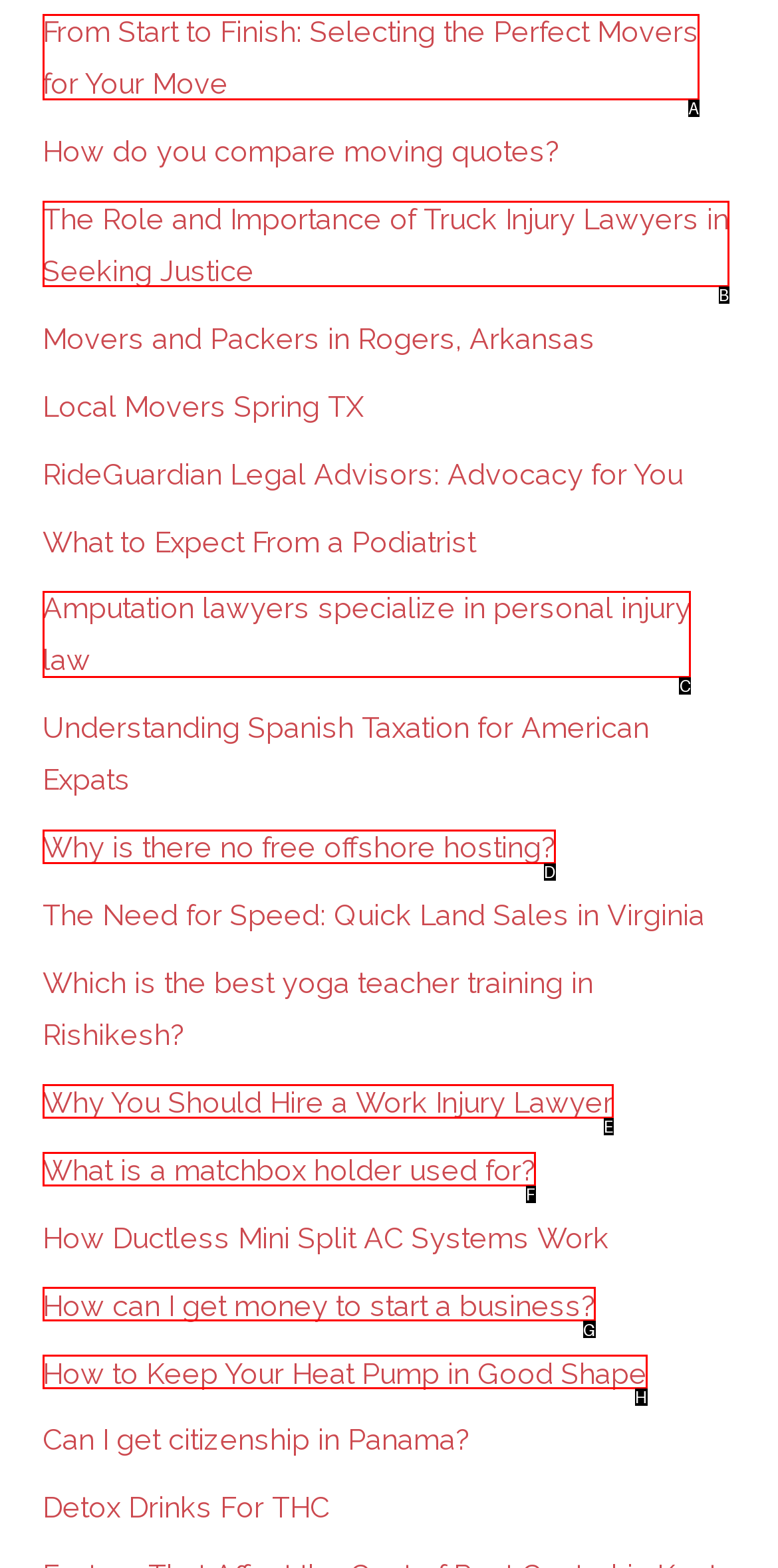Determine which HTML element to click for this task: Find out about amputation lawyers Provide the letter of the selected choice.

C